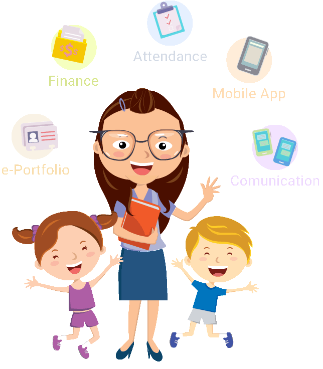How many children are surrounding the teacher?
Refer to the image and give a detailed response to the question.

There are two joyful children, one boy and one girl, surrounding the teacher, indicating a sense of community and engagement in the educational environment.